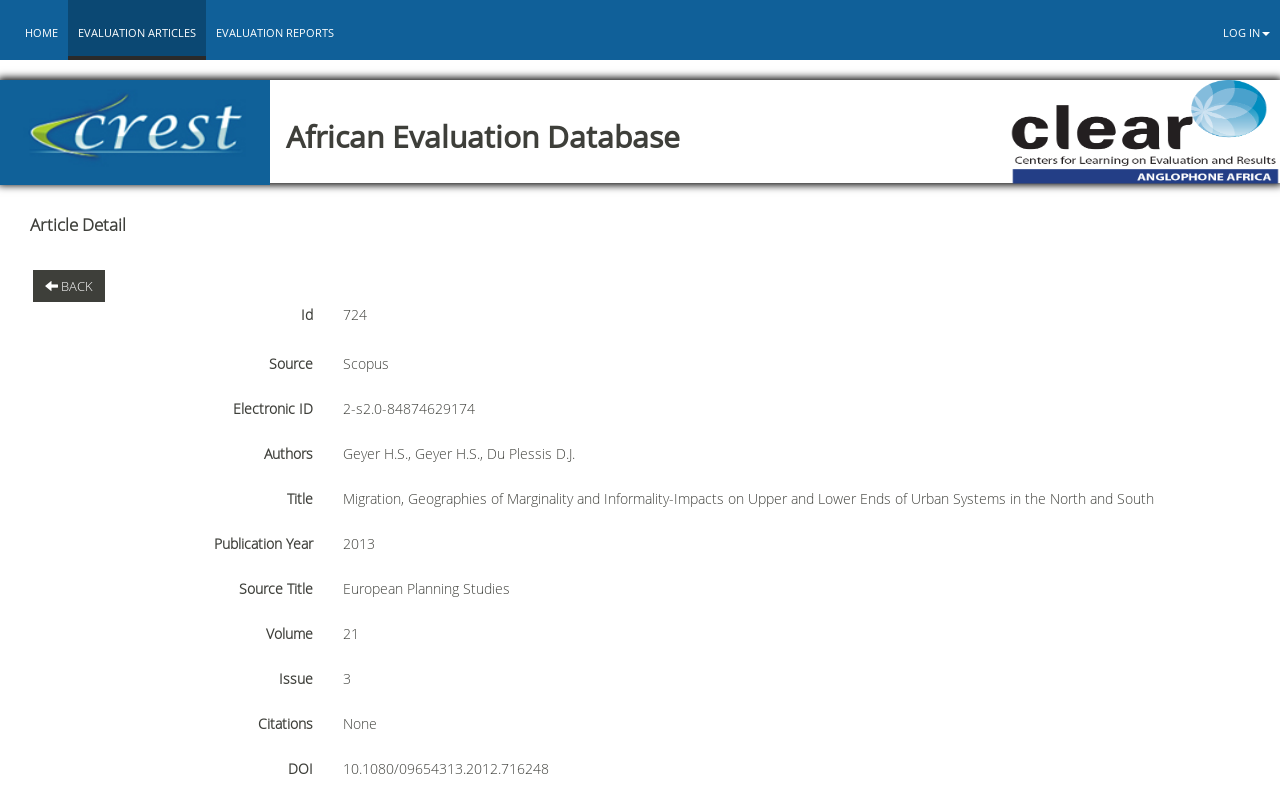Using the description: "Mister Ron's Basement #1205", identify the bounding box of the corresponding UI element in the screenshot.

None